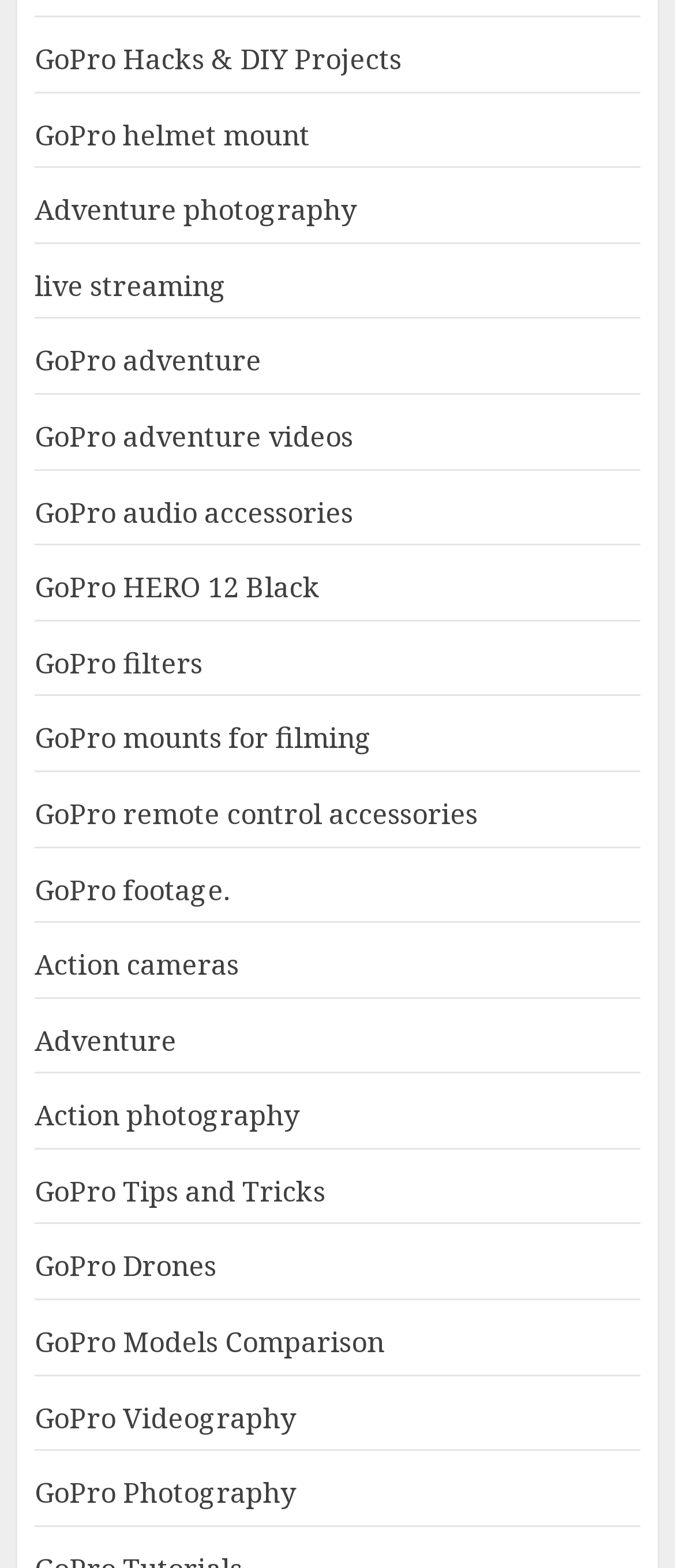Determine the bounding box coordinates of the section to be clicked to follow the instruction: "Read about GoPro Tips and Tricks". The coordinates should be given as four float numbers between 0 and 1, formatted as [left, top, right, bottom].

[0.051, 0.747, 0.482, 0.773]